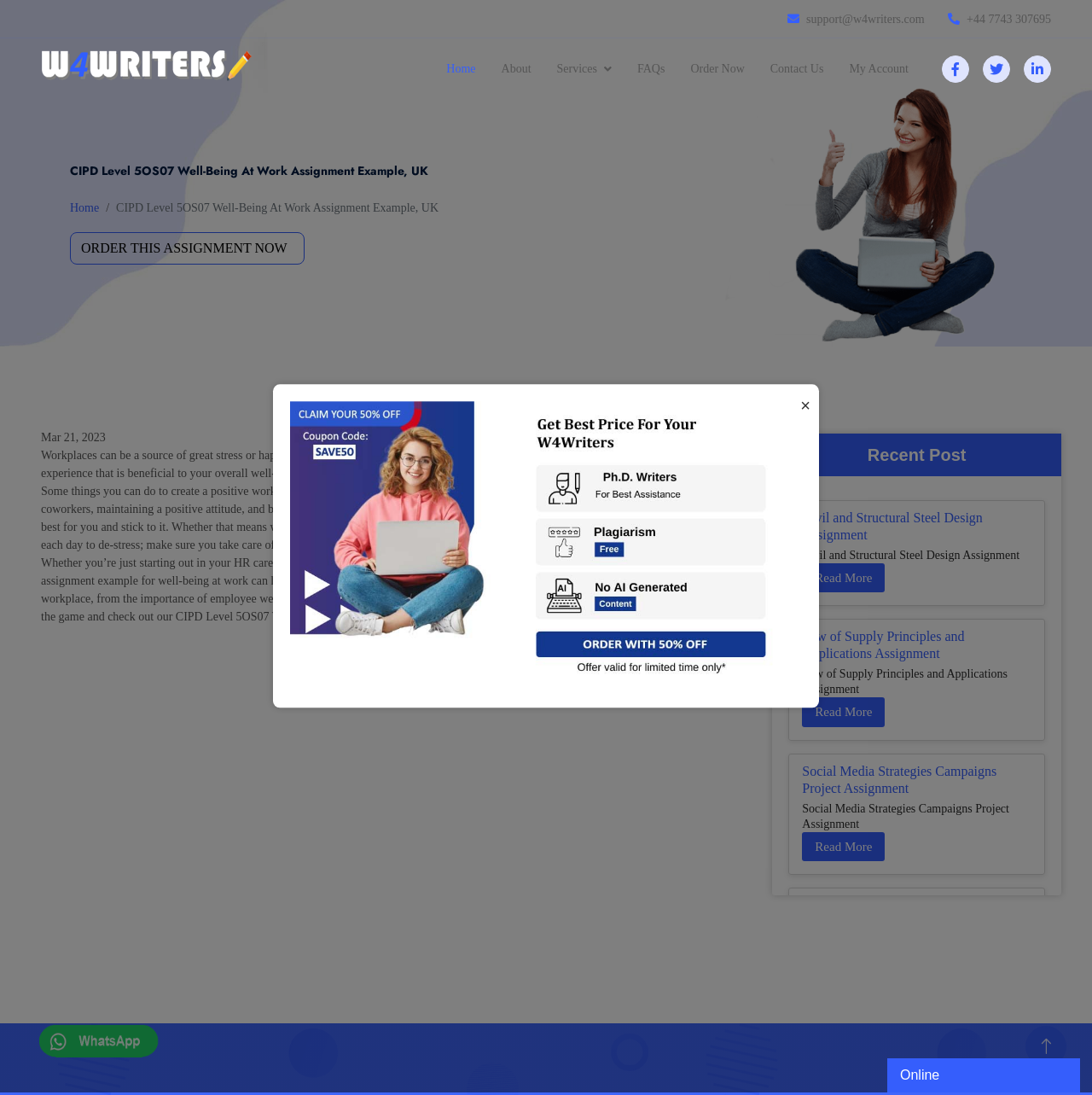Please answer the following question as detailed as possible based on the image: 
How many recent posts are listed on the webpage?

The recent posts section is located at the bottom of the webpage, and it lists four different posts with 'Read More' links, including 'Civil and Structural Steel Design Assignment', 'Law of Supply Principles and Applications Assignment', 'Social Media Strategies Campaigns Project Assignment', and 'CS69202 - Join Operator with Primitive Operations Assignment'.